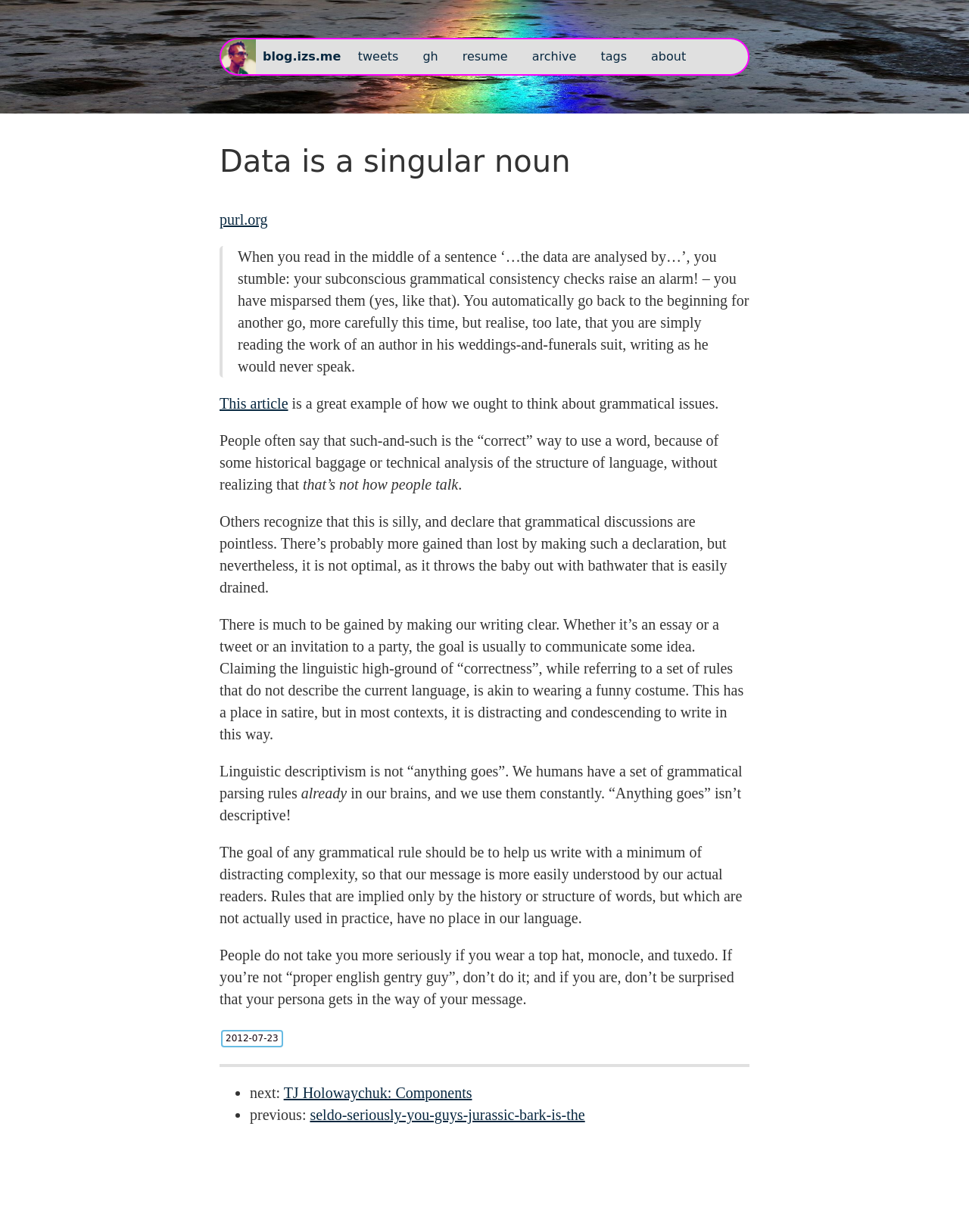Refer to the image and answer the question with as much detail as possible: What is the title of the blog?

The title of the blog can be found in the heading element at the top of the webpage, which is 'blog.izs.me'. This is the main title of the blog and is displayed prominently at the top of the page.